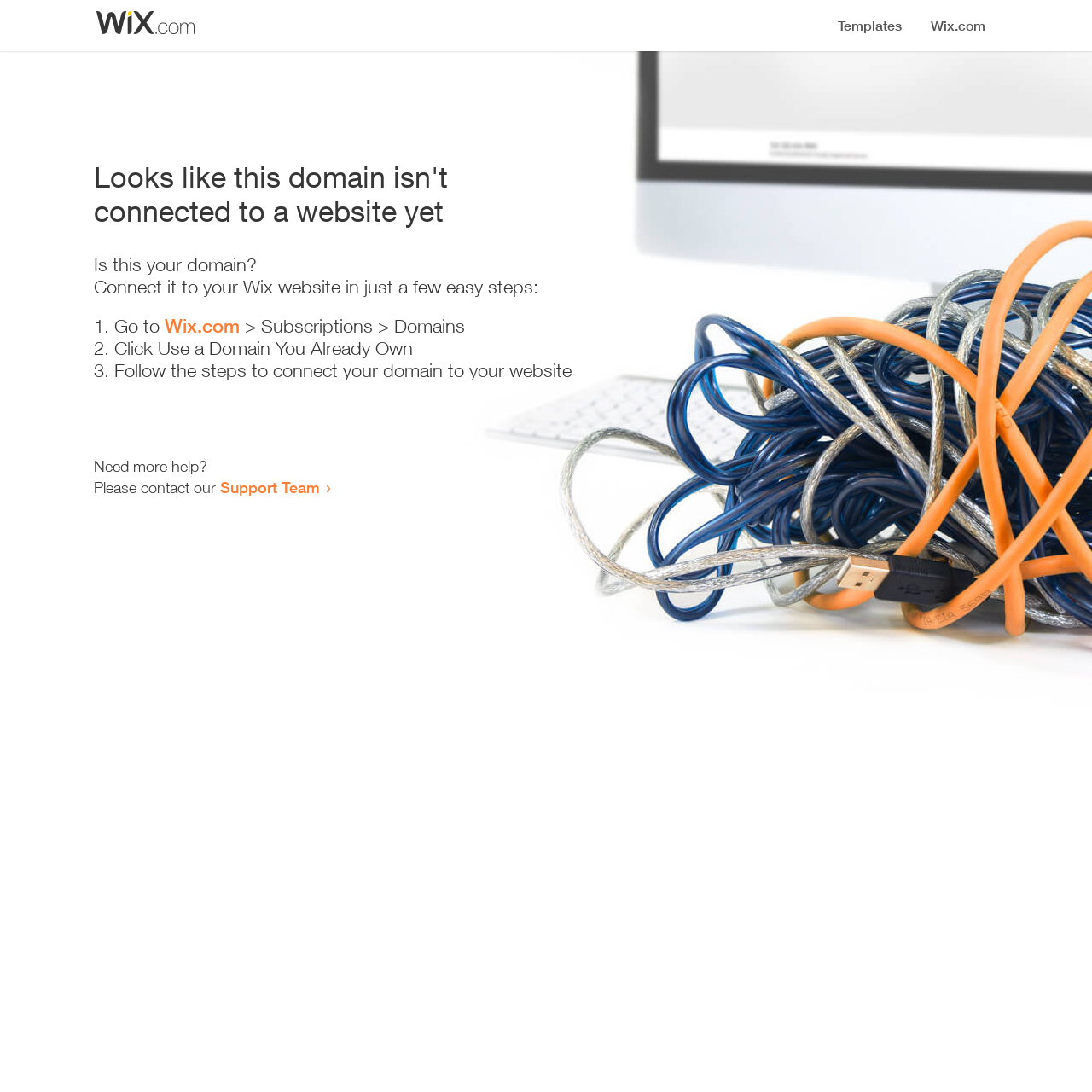Determine the bounding box coordinates of the UI element described by: "Wix.com".

[0.151, 0.288, 0.22, 0.309]